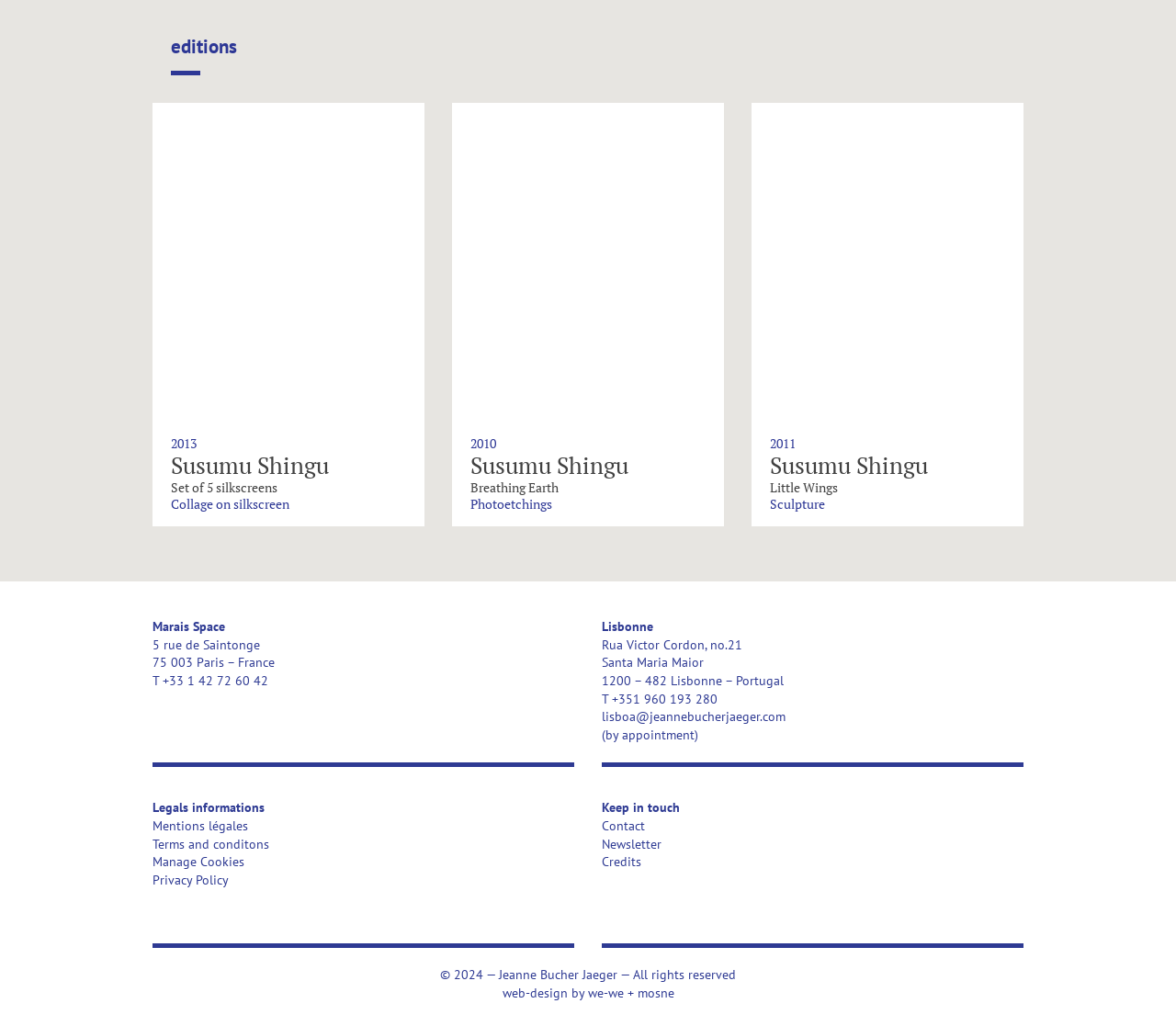What is the email address of the Lisbon location?
Answer the question with a single word or phrase derived from the image.

lisboa@jeannebucherjaeger.com